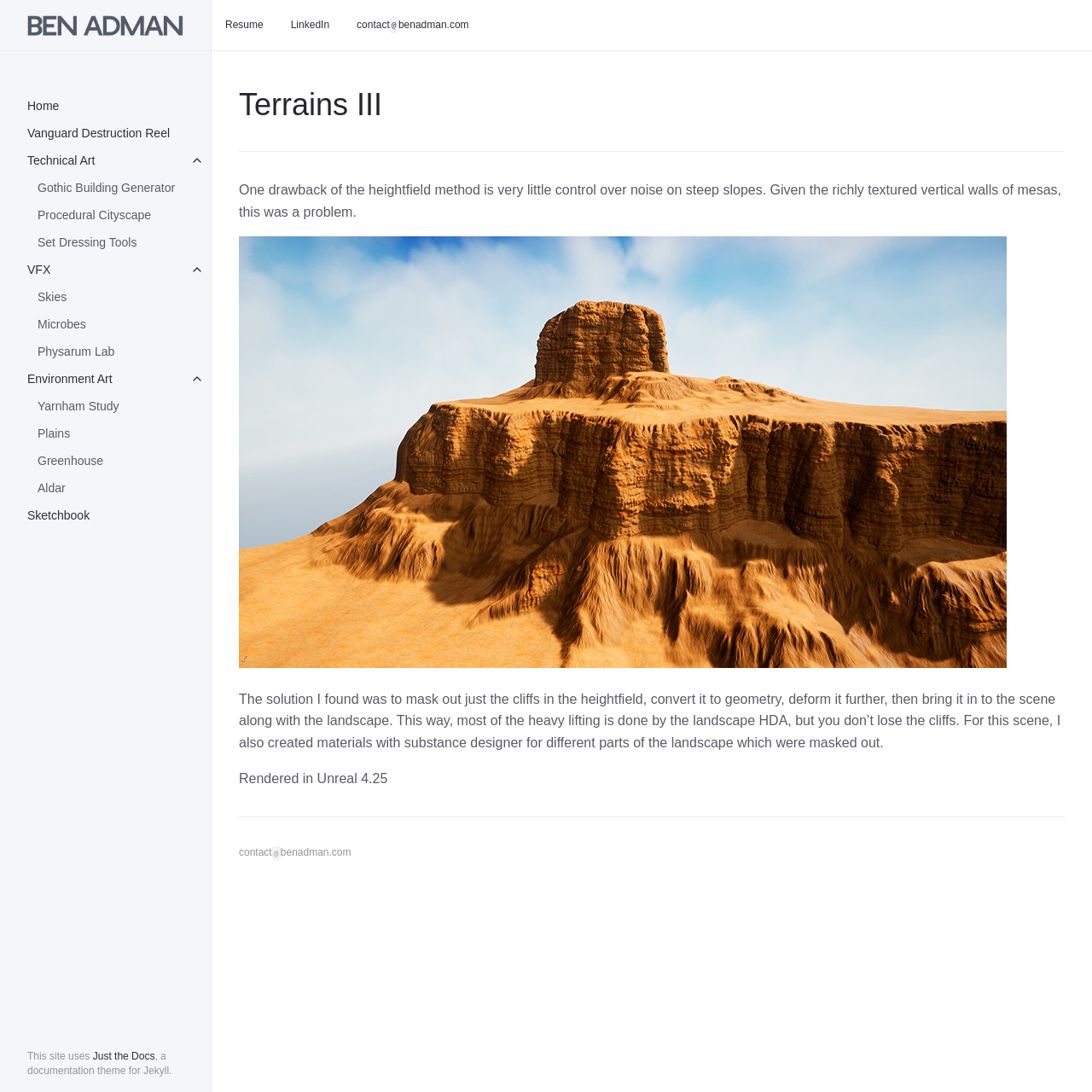Please determine the bounding box coordinates for the element that should be clicked to follow these instructions: "Explore Technical Art".

[0.0, 0.134, 0.193, 0.159]